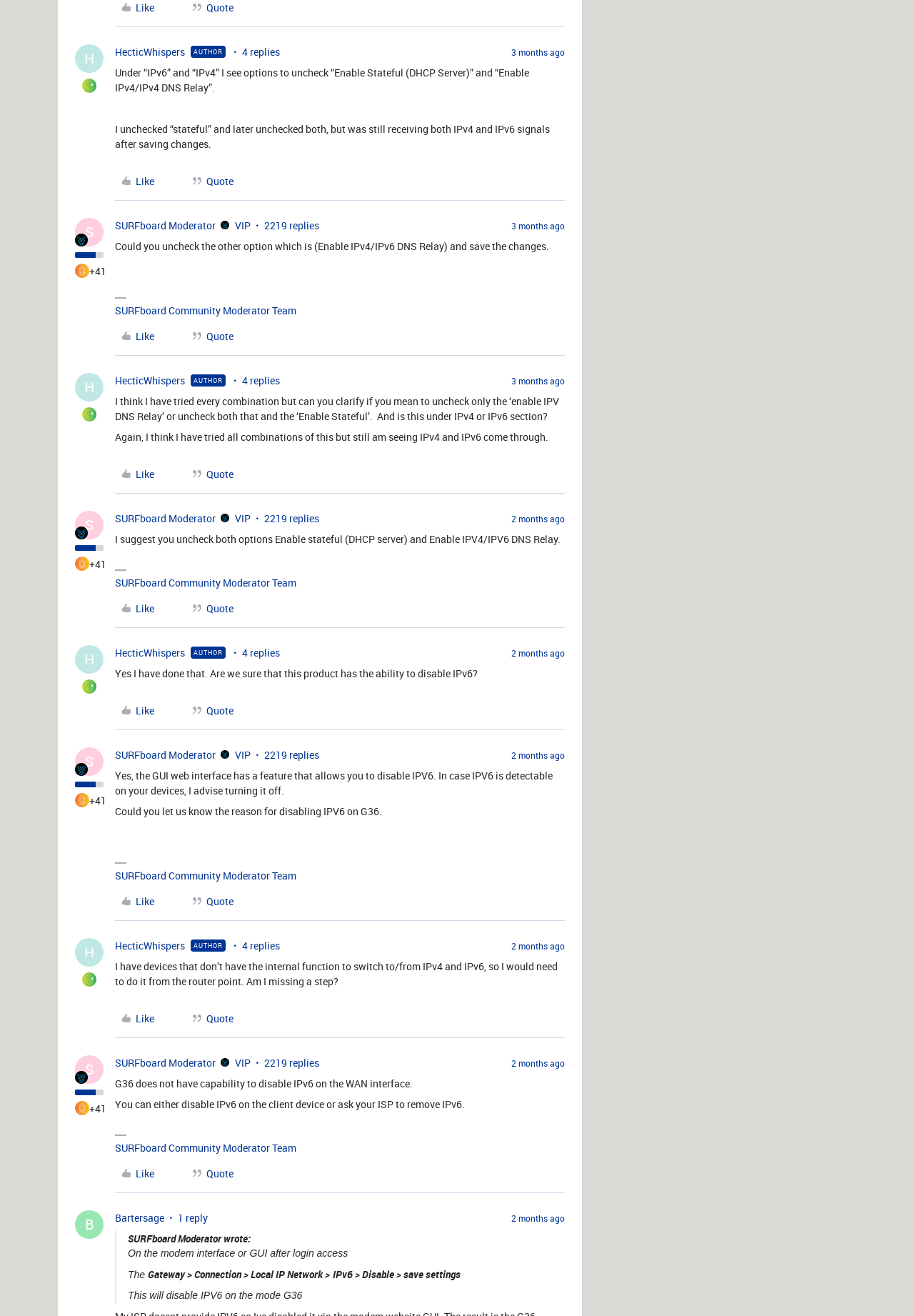Give a one-word or short-phrase answer to the following question: 
What is the topic of discussion in this webpage?

Disabling IPv6